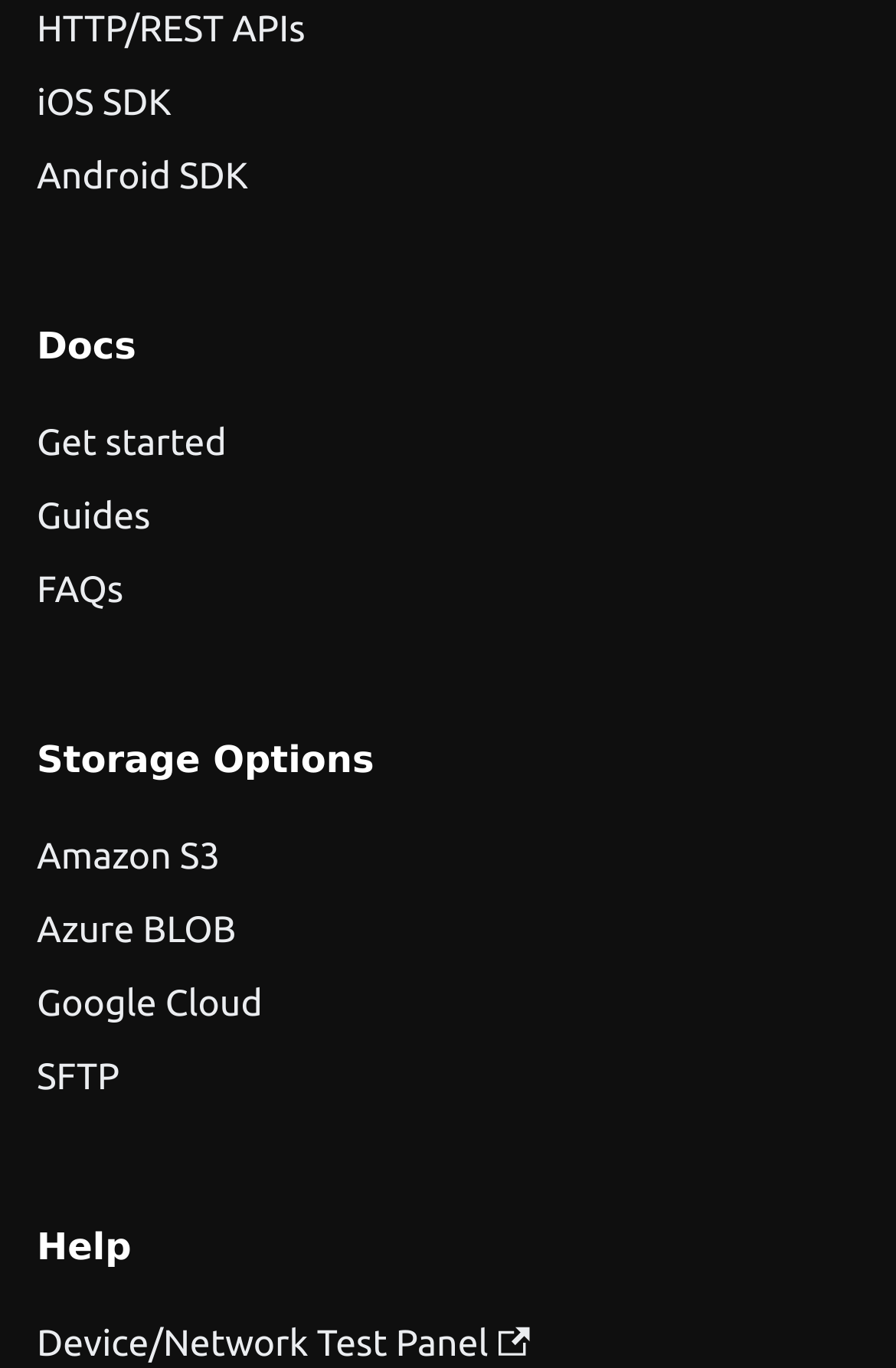What is the first guide?
Based on the image content, provide your answer in one word or a short phrase.

Get started